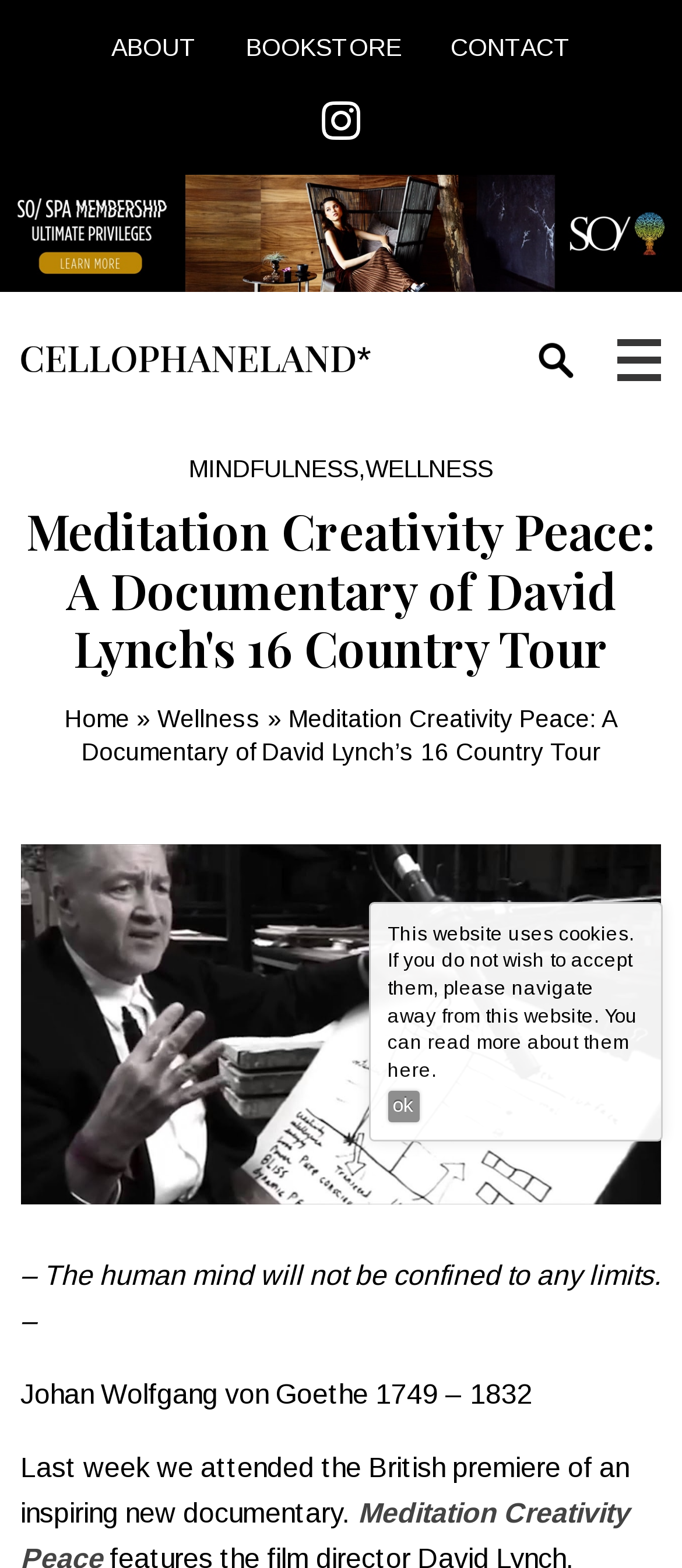Describe the entire webpage, focusing on both content and design.

The webpage is about a documentary film called "Meditation Creativity Peace" featuring David Lynch, presented by the David Lynch Foundation UK. 

At the top of the page, there is a notification about the website using cookies, with a link to read more about it and an "ok" button to accept. Below this notification, there is a navigation menu with links to "ABOUT", "BOOKSTORE", and "CONTACT" pages. 

On the left side of the page, there is a logo of CELLOPHANELAND, and on the right side, there is an Instagram logo. 

In the middle of the page, there is a search bar with a search icon and a label "Search for:". 

Below the search bar, there is a main content area with a heading "MINDFULNESS" and "WELLNESS" separated by a comma. 

The main title of the webpage "Meditation Creativity Peace: A Documentary of David Lynch's 16 Country Tour" is displayed prominently in the middle of the page. 

Under the main title, there is a breadcrumb navigation with links to "Home" and "Wellness" pages. 

The main content of the webpage is a description of the documentary film, with a quote from Johan Wolfgang von Goethe and a paragraph about the British premiere of the film. There is also a large image of the documentary film's poster.